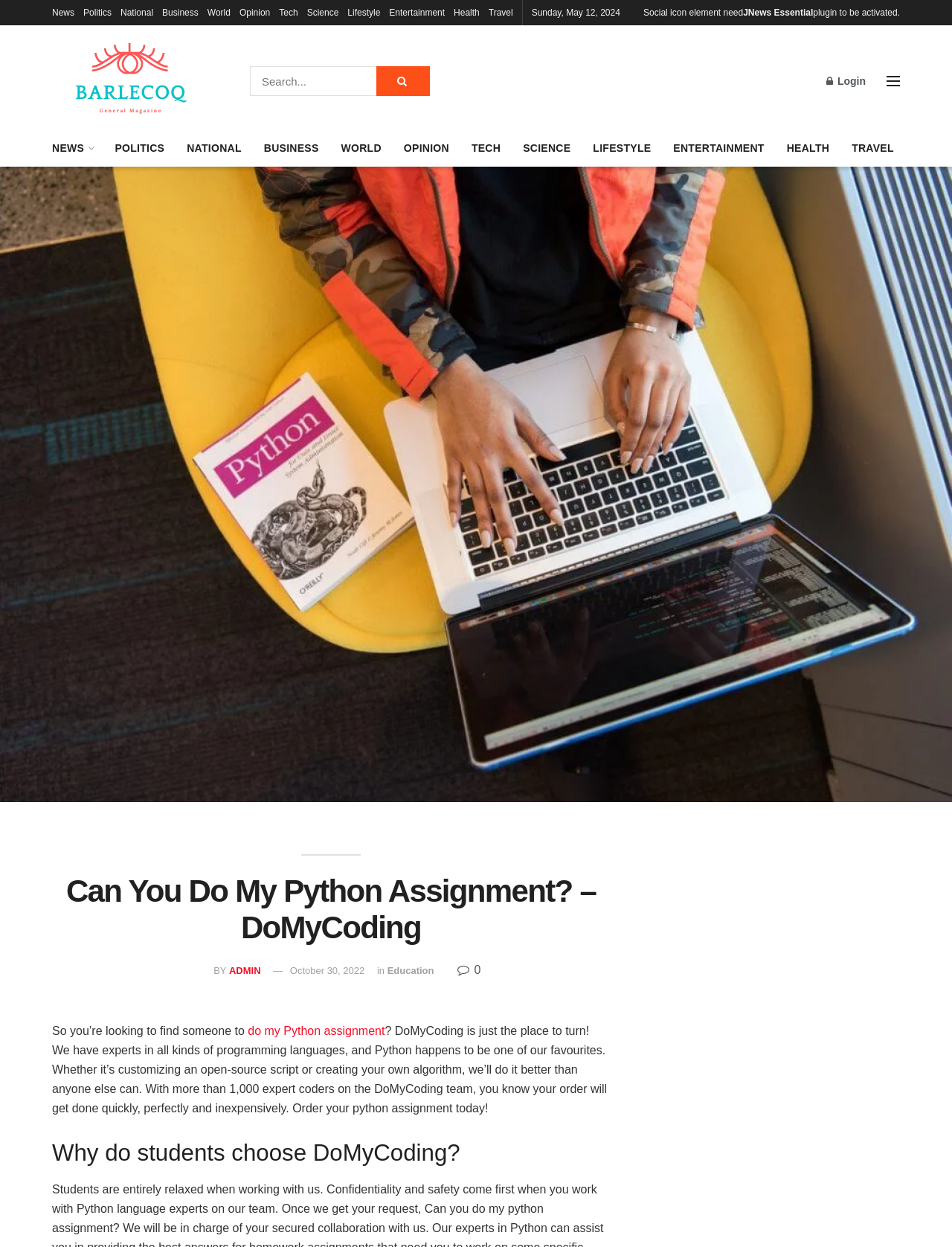What is the focus of the webpage? Look at the image and give a one-word or short phrase answer.

Python assignment help